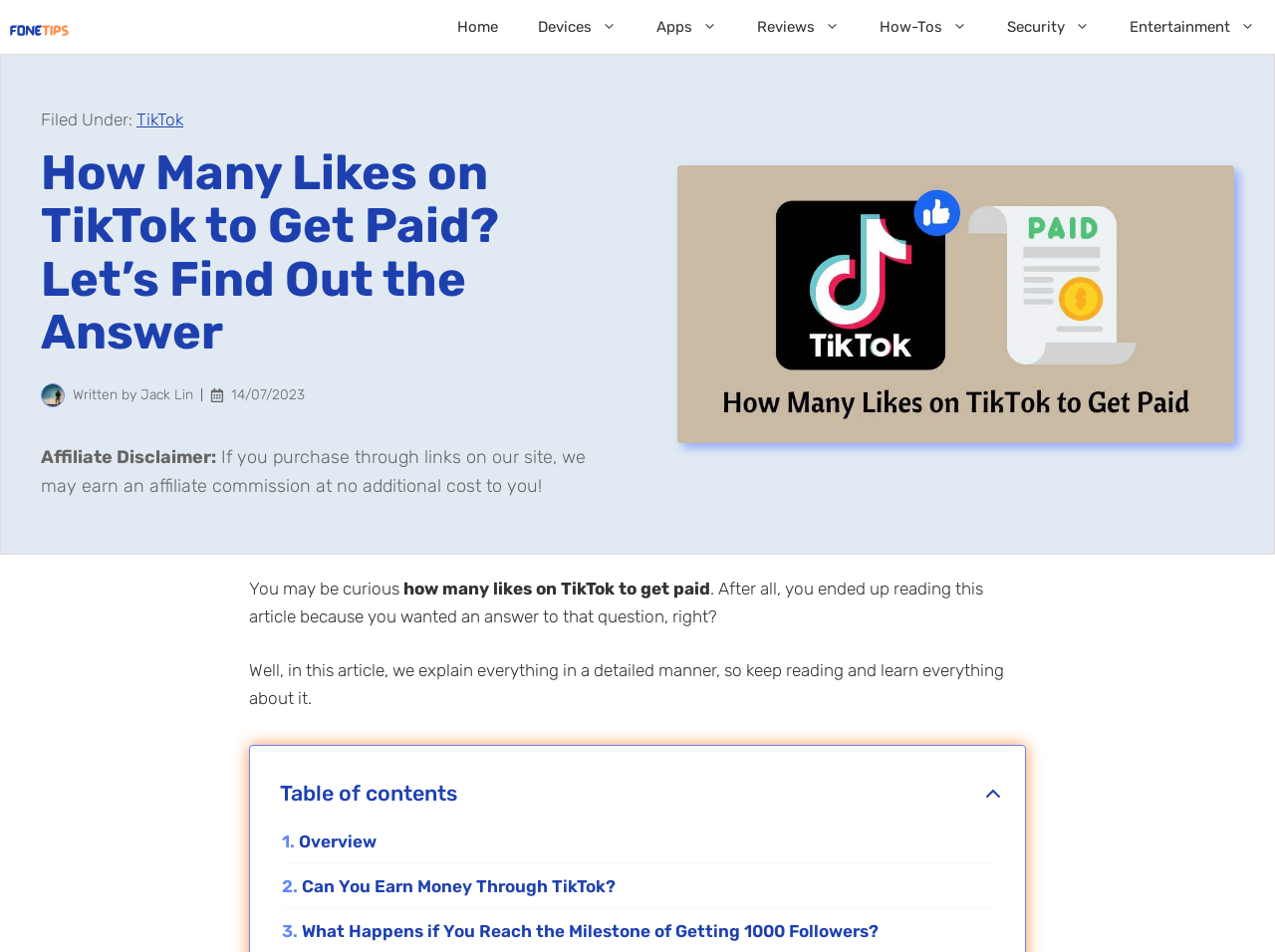How many sections are in the table of contents?
Provide an in-depth and detailed answer to the question.

The table of contents is located in the middle of the webpage, and it contains 3 sections: '1. Overview', '2. Can You Earn Money Through TikTok?', and '3. What Happens if You Reach the Milestone of Getting 1000 Followers?'.